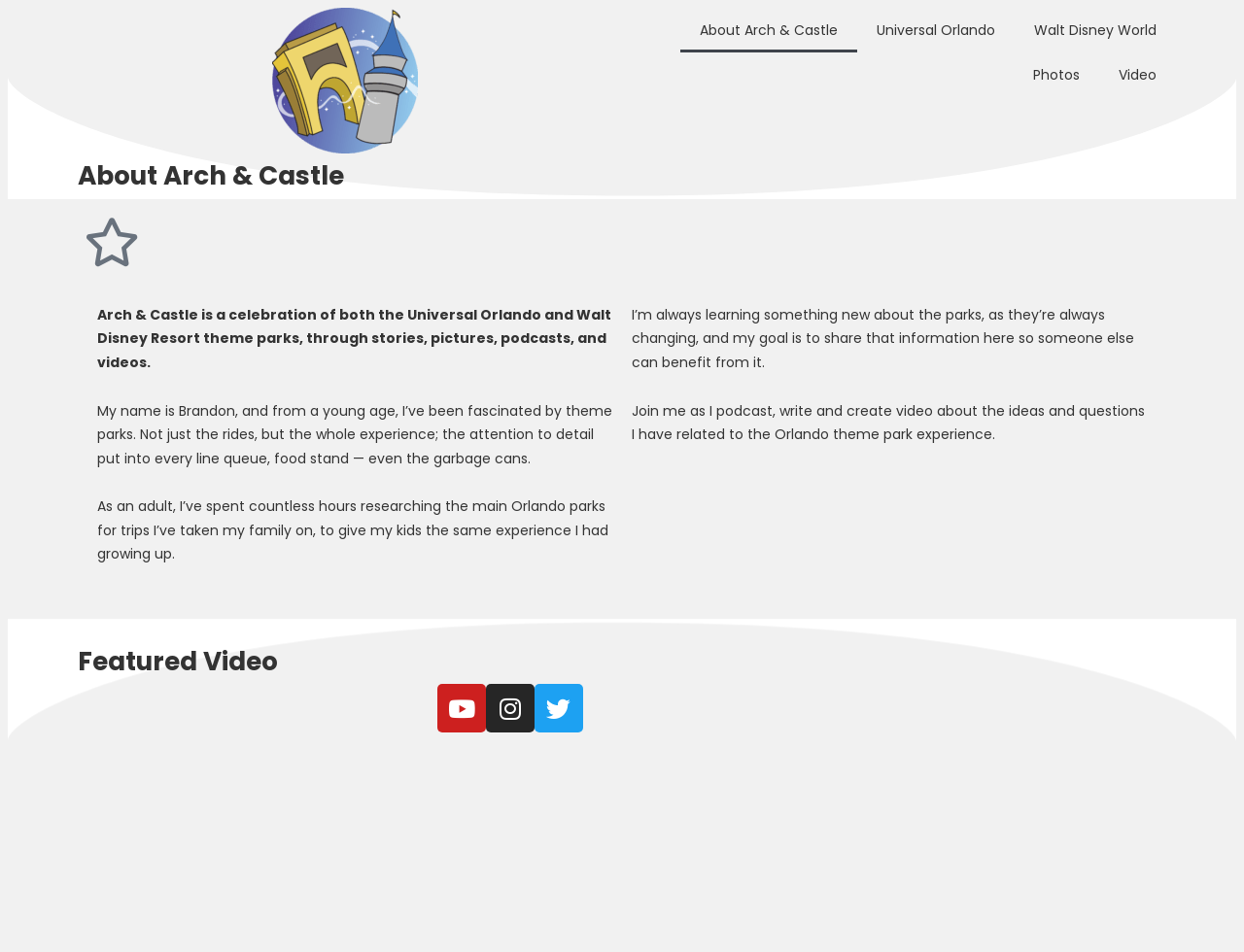Given the description "About Arch & Castle", provide the bounding box coordinates of the corresponding UI element.

[0.547, 0.008, 0.689, 0.055]